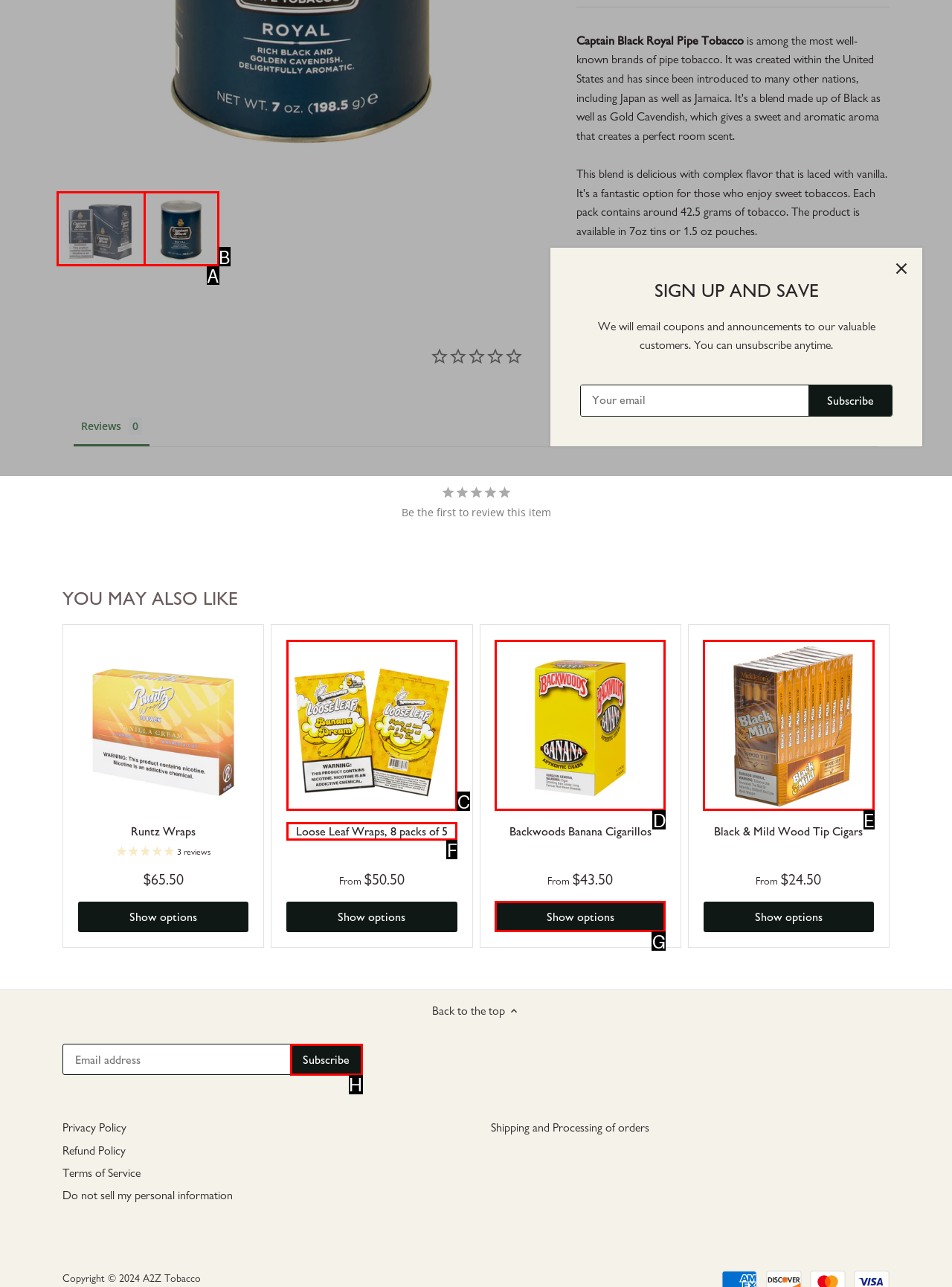Match the option to the description: aria-label="Backwoods Banana Cigarillos"
State the letter of the correct option from the available choices.

D